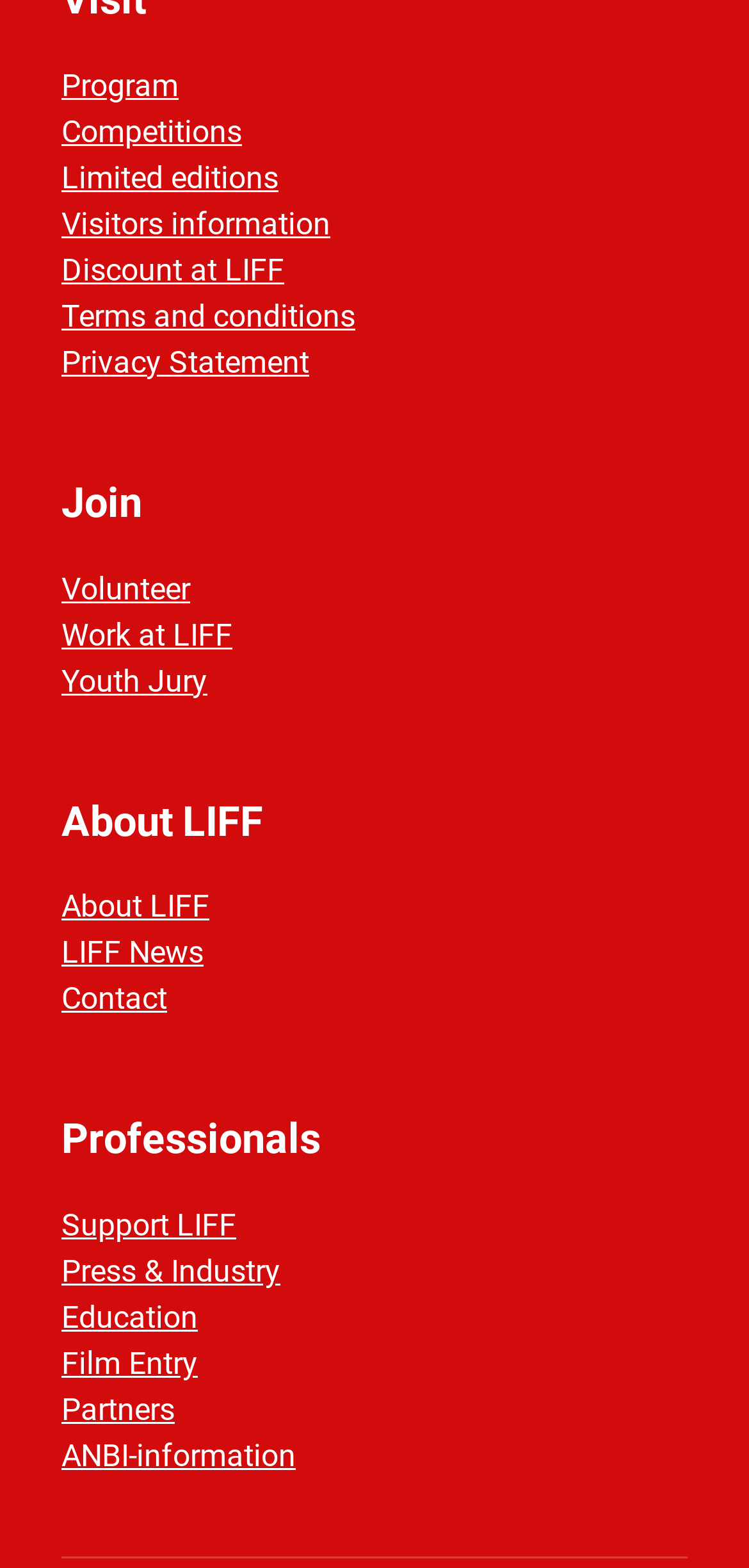Identify the bounding box for the element characterized by the following description: "Program".

[0.082, 0.043, 0.238, 0.066]